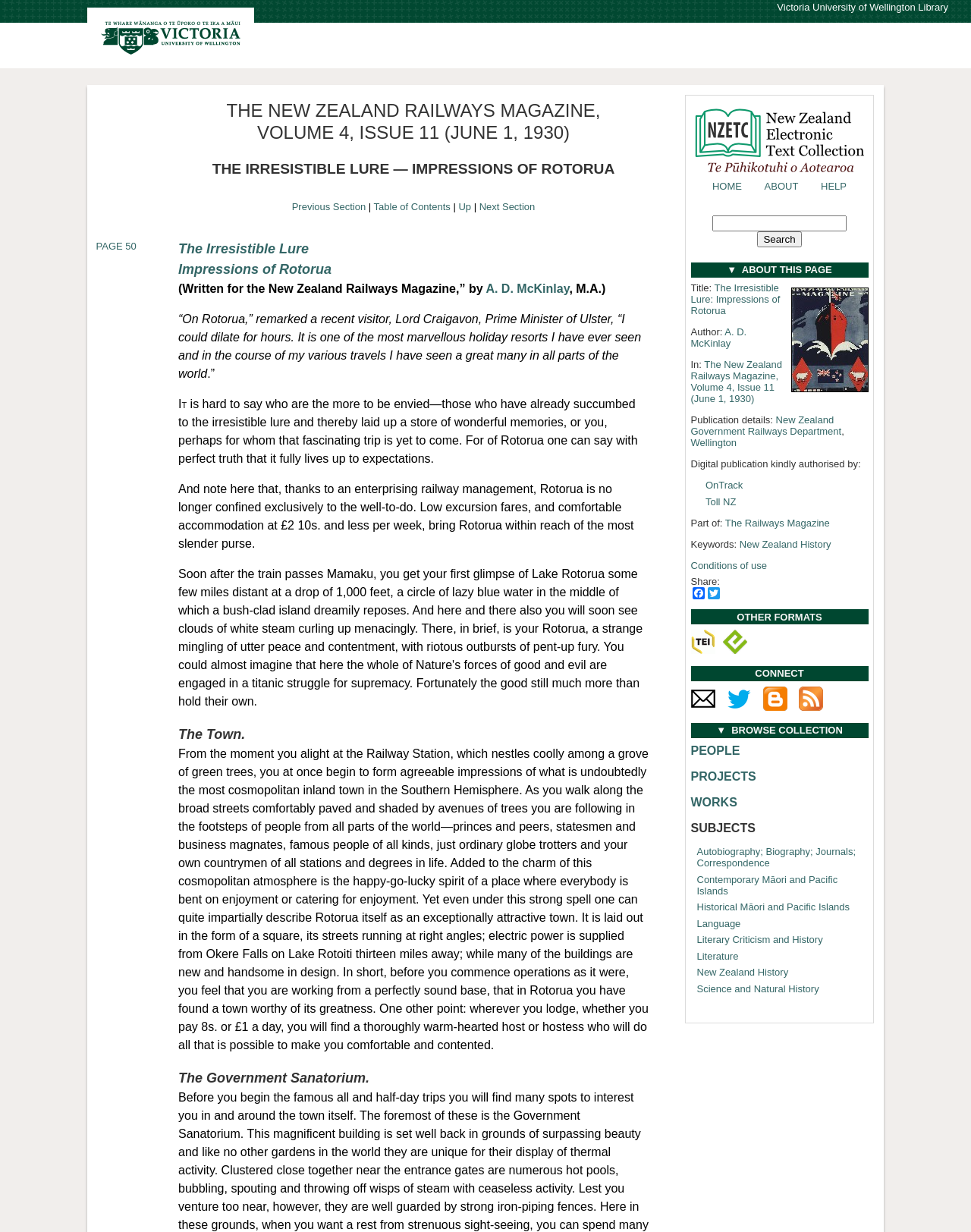Given the element description Services & Programs, identify the bounding box coordinates for the UI element on the webpage screenshot. The format should be (top-left x, top-left y, bottom-right x, bottom-right y), with values between 0 and 1.

None